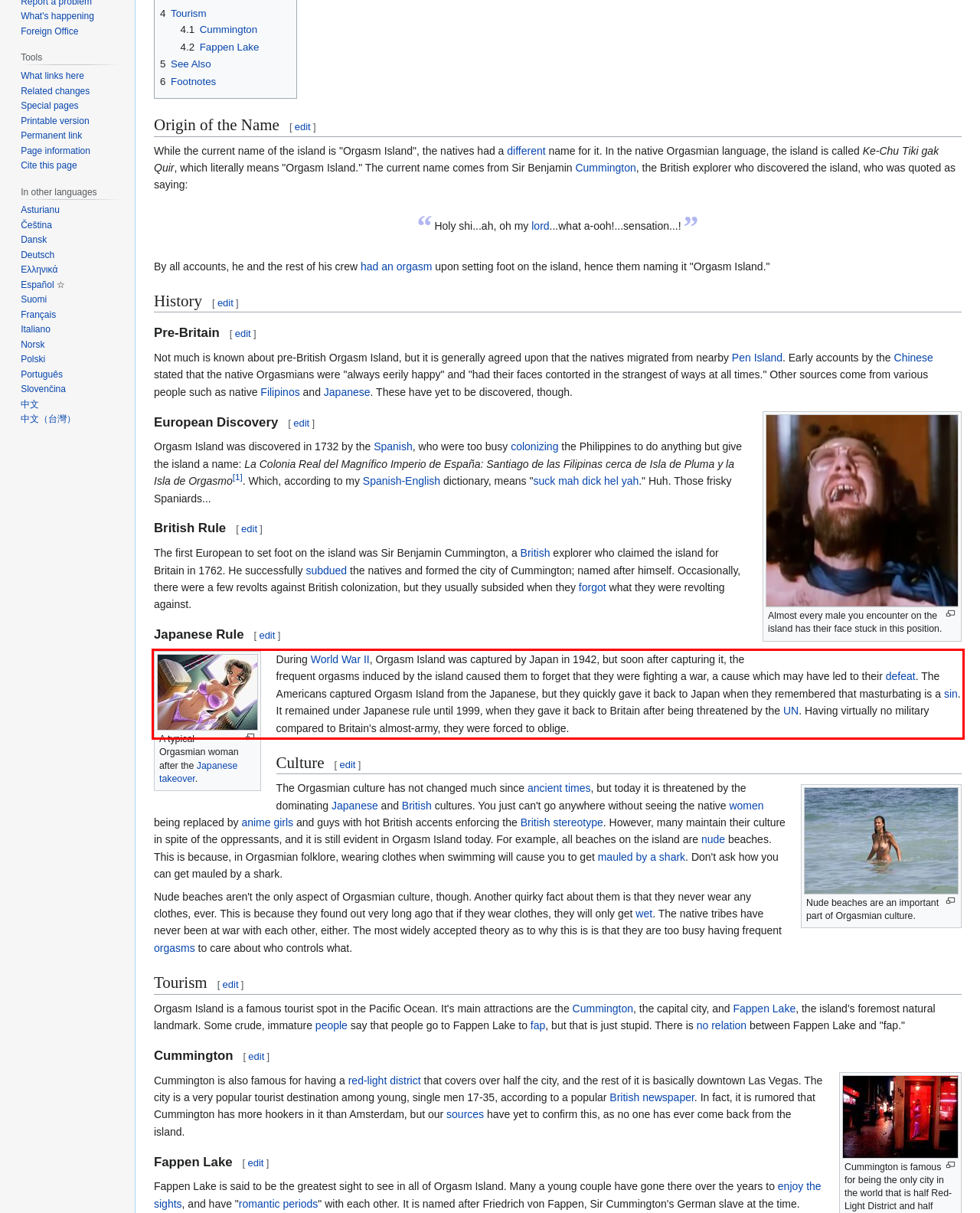You have a screenshot of a webpage with a red bounding box. Identify and extract the text content located inside the red bounding box.

During World War II, Orgasm Island was captured by Japan in 1942, but soon after capturing it, the frequent orgasms induced by the island caused them to forget that they were fighting a war, a cause which may have led to their defeat. The Americans captured Orgasm Island from the Japanese, but they quickly gave it back to Japan when they remembered that masturbating is a sin. It remained under Japanese rule until 1999, when they gave it back to Britain after being threatened by the UN. Having virtually no military compared to Britain's almost-army, they were forced to oblige.